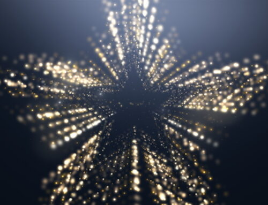Explain in detail what you see in the image.

The image features a captivating visual display of shimmering lights arranged in a star-like shape against a dark backdrop. The composition conveys a sense of depth and movement, with clusters of golden and white lights emanating outward, creating a dynamic and enchanting effect. This artistic representation evokes a feeling of celebration and elegance, suitable for highlighting special events or achievements. The interplay of light against darkness enhances the overall aesthetic, making it a striking focal point in any design context.